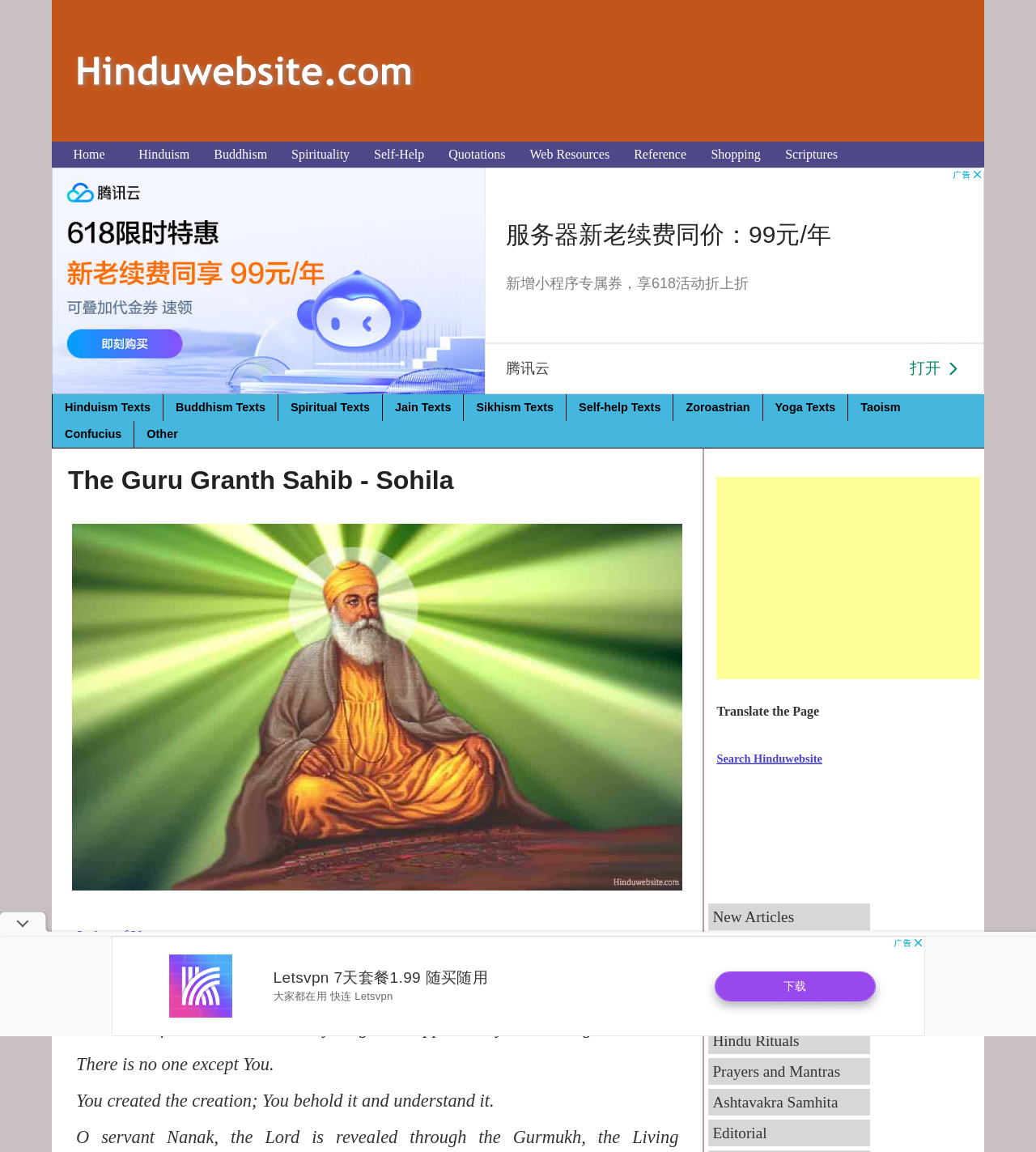Please find the bounding box coordinates of the clickable region needed to complete the following instruction: "View the 'Hinduism Texts' page". The bounding box coordinates must consist of four float numbers between 0 and 1, i.e., [left, top, right, bottom].

[0.062, 0.348, 0.145, 0.359]